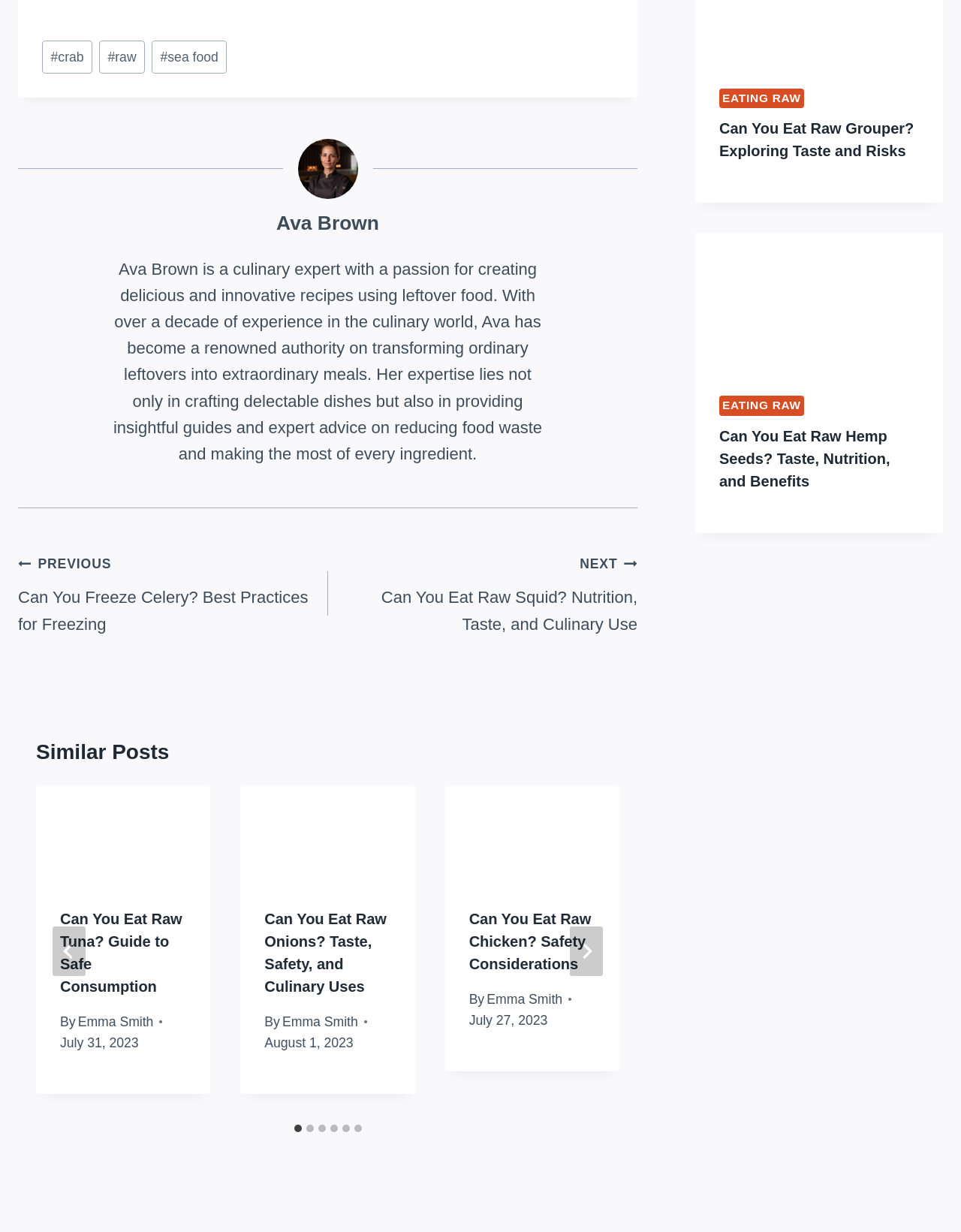Answer the question using only one word or a concise phrase: What is the title of the first similar post?

Can You Eat Raw Tuna?